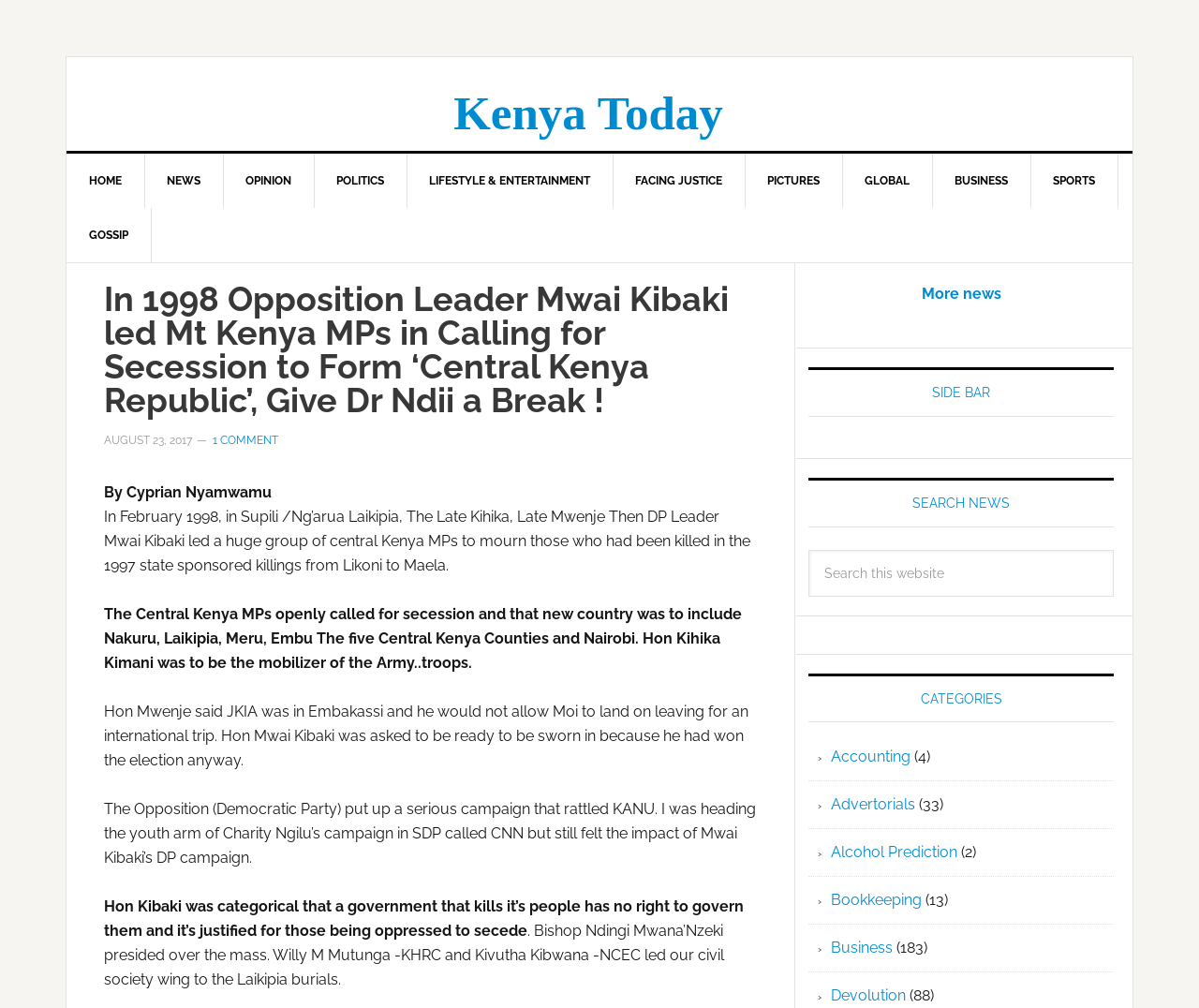What is the name of the website?
Provide a thorough and detailed answer to the question.

The question can be answered by looking at the top left corner of the webpage, where the link 'Kenya Today' is located, indicating that it is the name of the website.